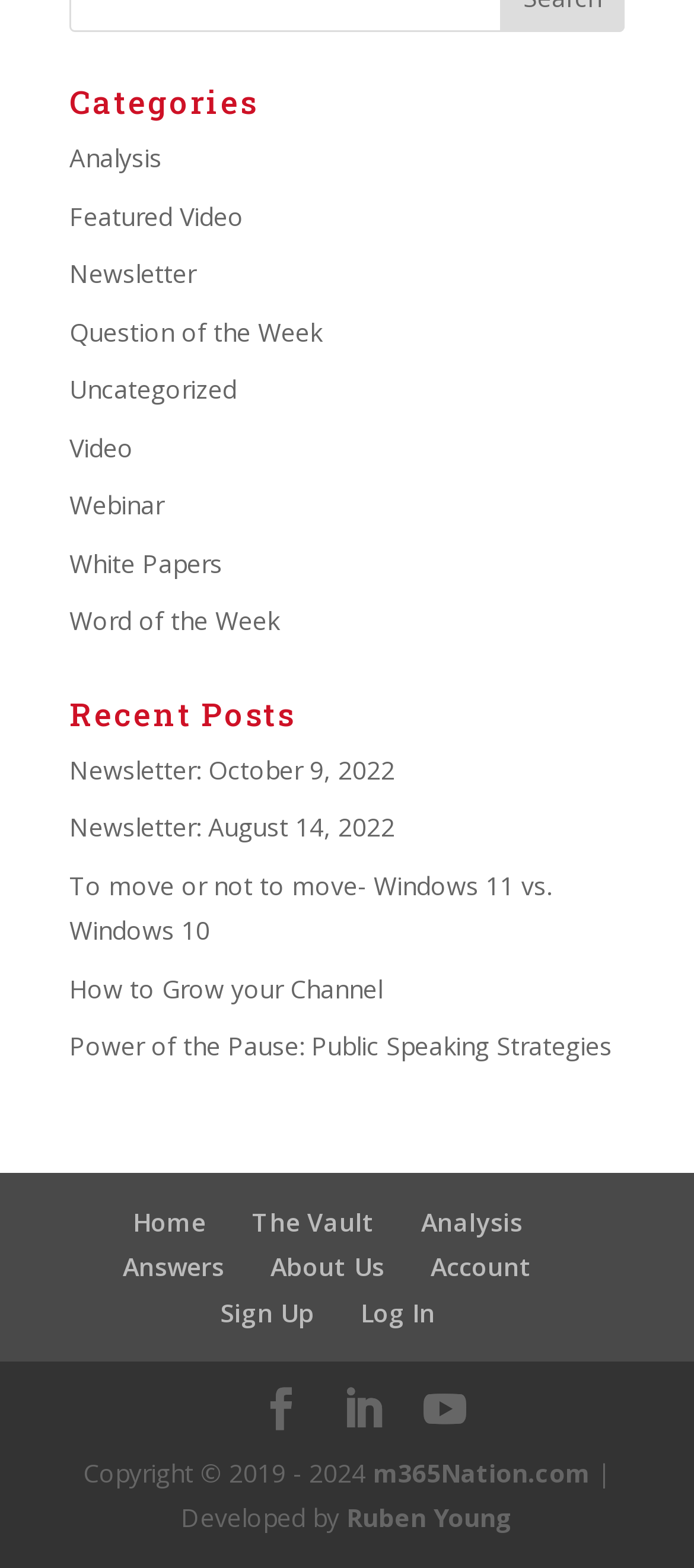Find the UI element described as: "Newsletter: October 9, 2022" and predict its bounding box coordinates. Ensure the coordinates are four float numbers between 0 and 1, [left, top, right, bottom].

[0.1, 0.48, 0.569, 0.501]